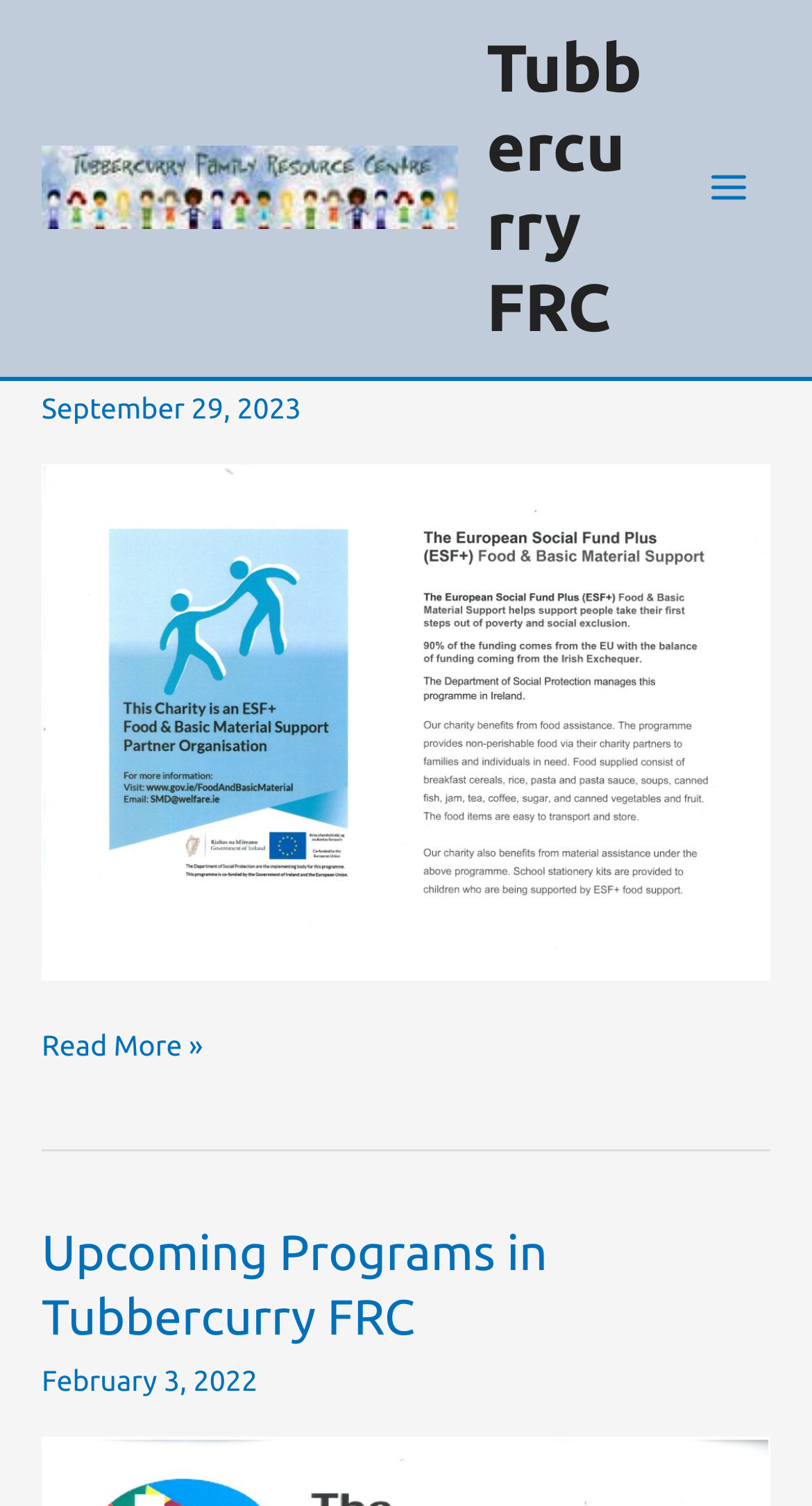How many images are present in the article section?
Using the screenshot, give a one-word or short phrase answer.

One